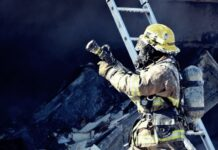Give a detailed account of the elements present in the image.

The image depicts a firefighter in full gear, wearing a yellow helmet and firefighting suit, actively engaging with a camera while standing beside a ladder. The firefighter, equipped with air tanks on their back, appears to be capturing images of a fire scene, reflecting the dual role of documenting incidents for analysis and public awareness. In the background, there is visible debris, hinting at the aftermath of a fire. This scene underscores the significant occupational hazards that firefighters face, as they balance the demands of their job with the need for thorough documentation and reporting. This image is associated with an article titled "An Exploration of the Pervasive Occupational Hazards Confronted by Firefighters," delving into the risks and challenges inherent in this crucial profession.